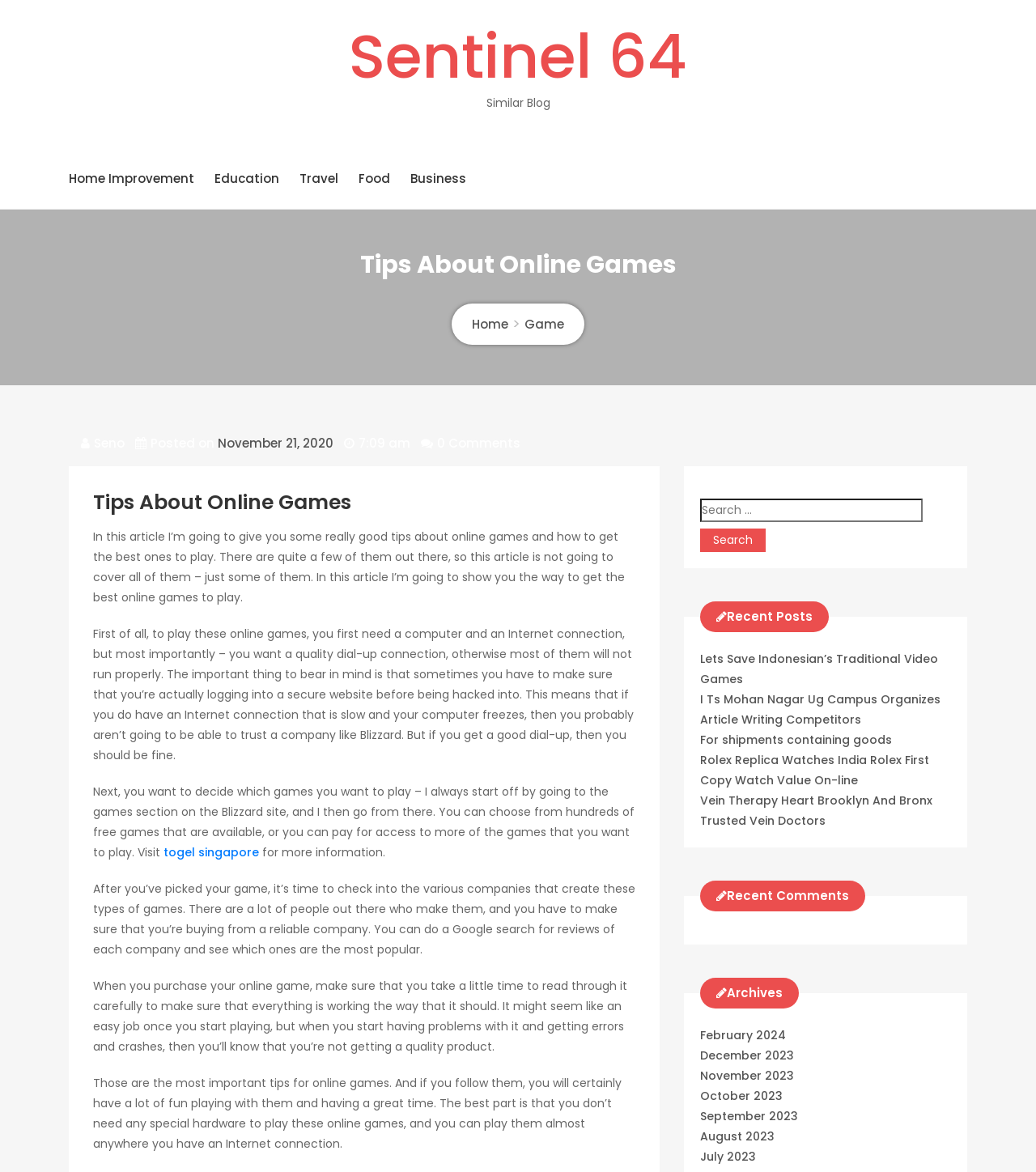What is the name of the blog?
Please provide a single word or phrase in response based on the screenshot.

Sentinel 64